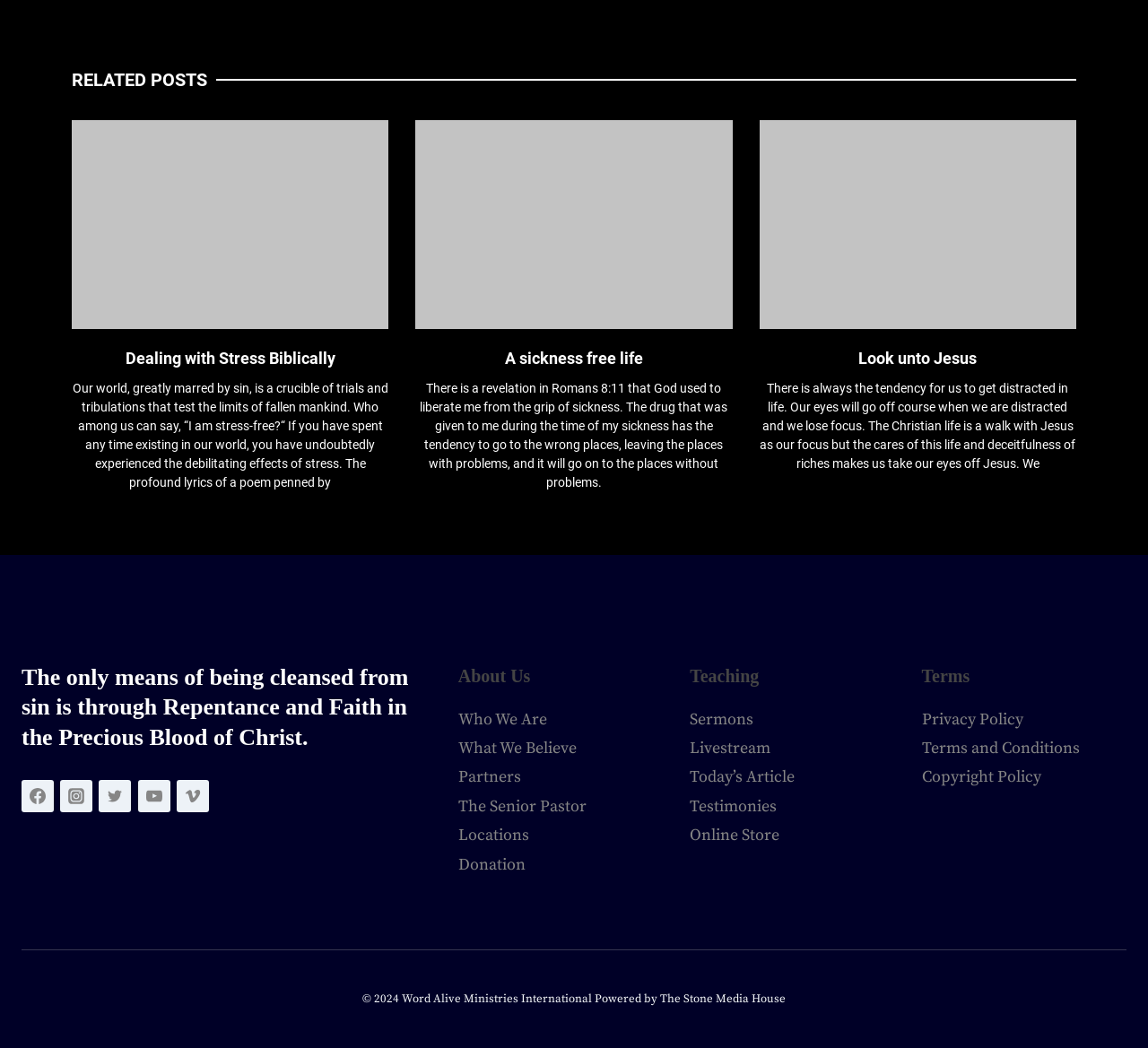How many navigation links are there under 'About Us'?
Please provide a single word or phrase answer based on the image.

6